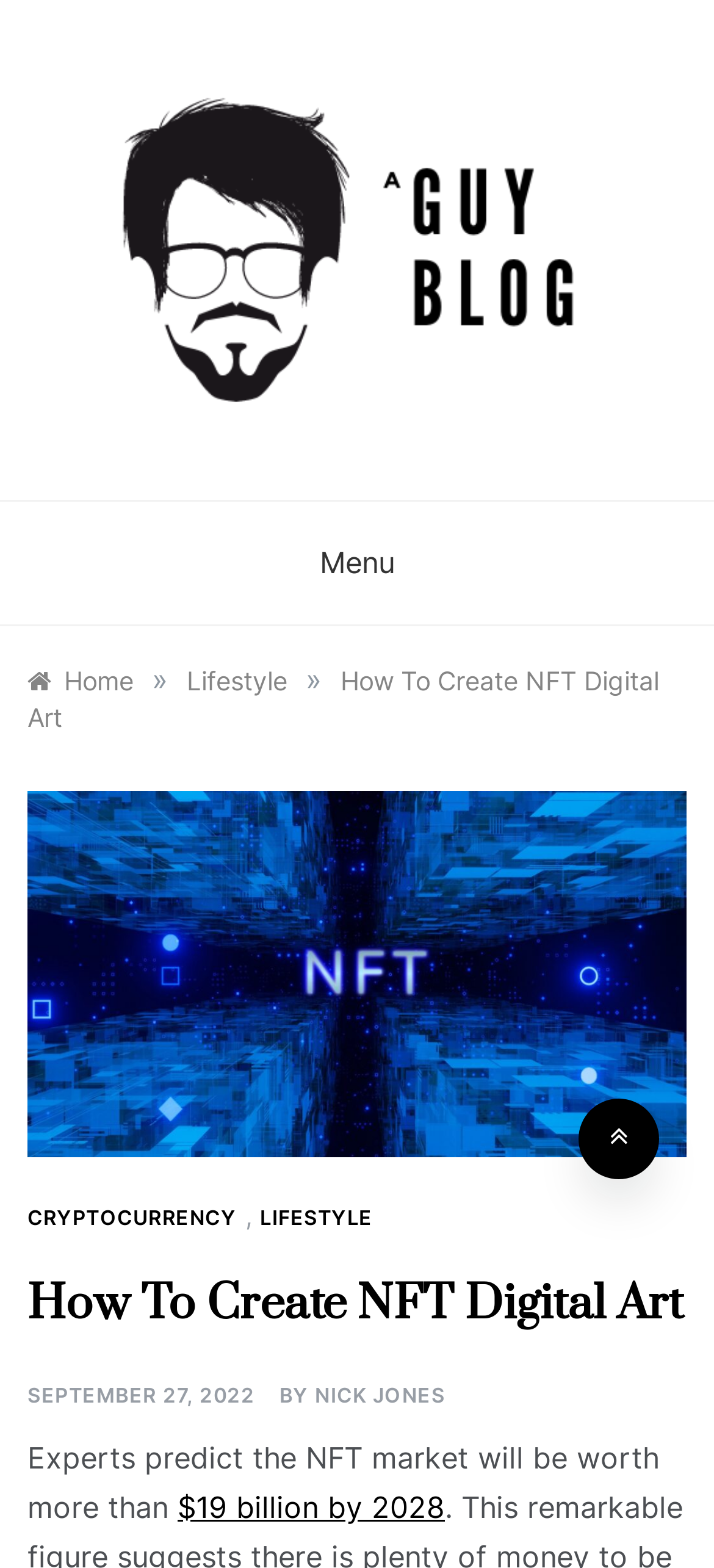Please identify the primary heading of the webpage and give its text content.

A GUY BLOG